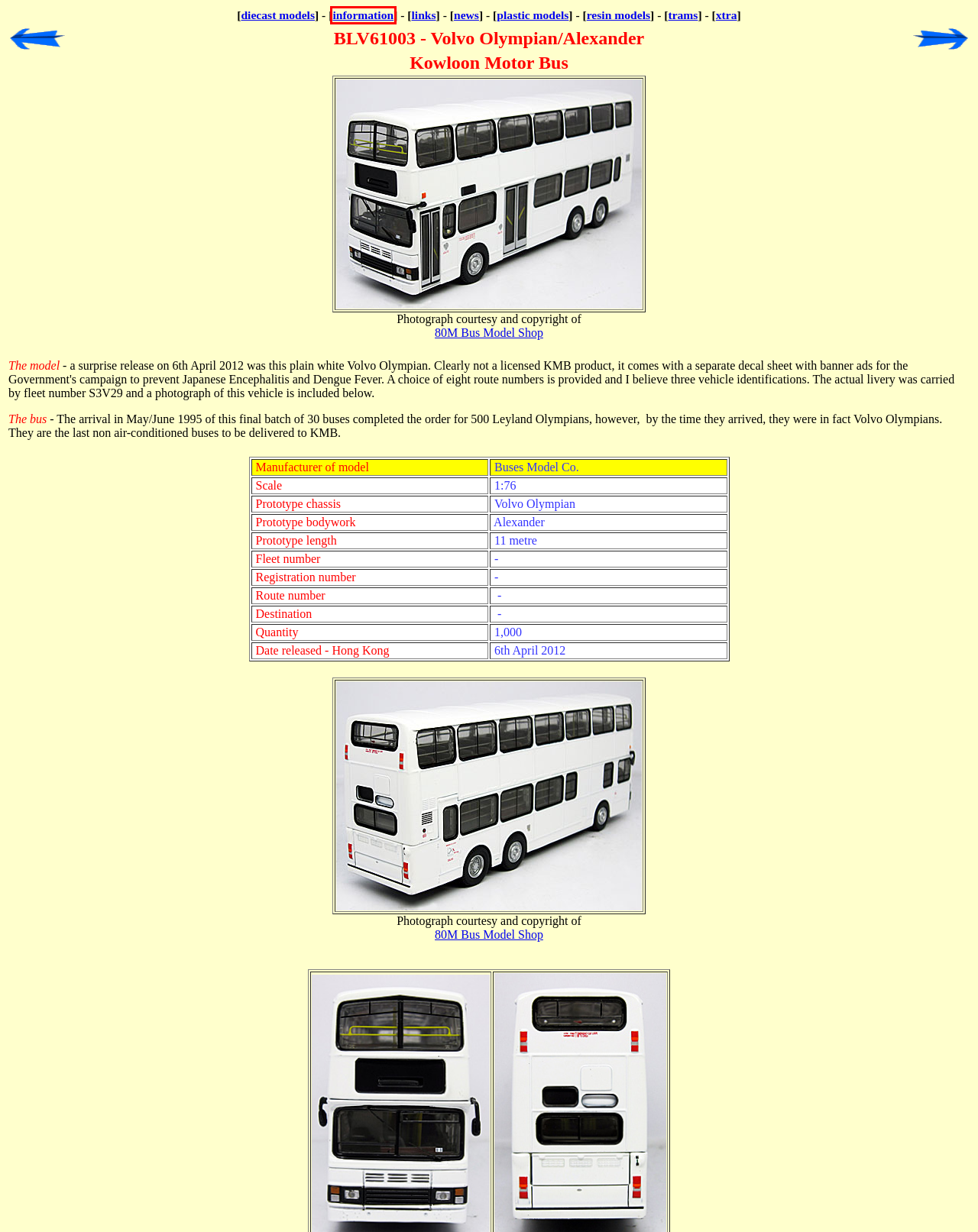A screenshot of a webpage is given, marked with a red bounding box around a UI element. Please select the most appropriate webpage description that fits the new page after clicking the highlighted element. Here are the candidates:
A. Links
B. Plastic models
C. Resin model index
D. Site Information
E. Diecast model index
F. XTRA - these pages feature topical items of interest on the Hong Kong Bus scene
G. Oriental Model Buses - THE site for diecast Hong Kong
buses
H. Hong Kong Trams

D